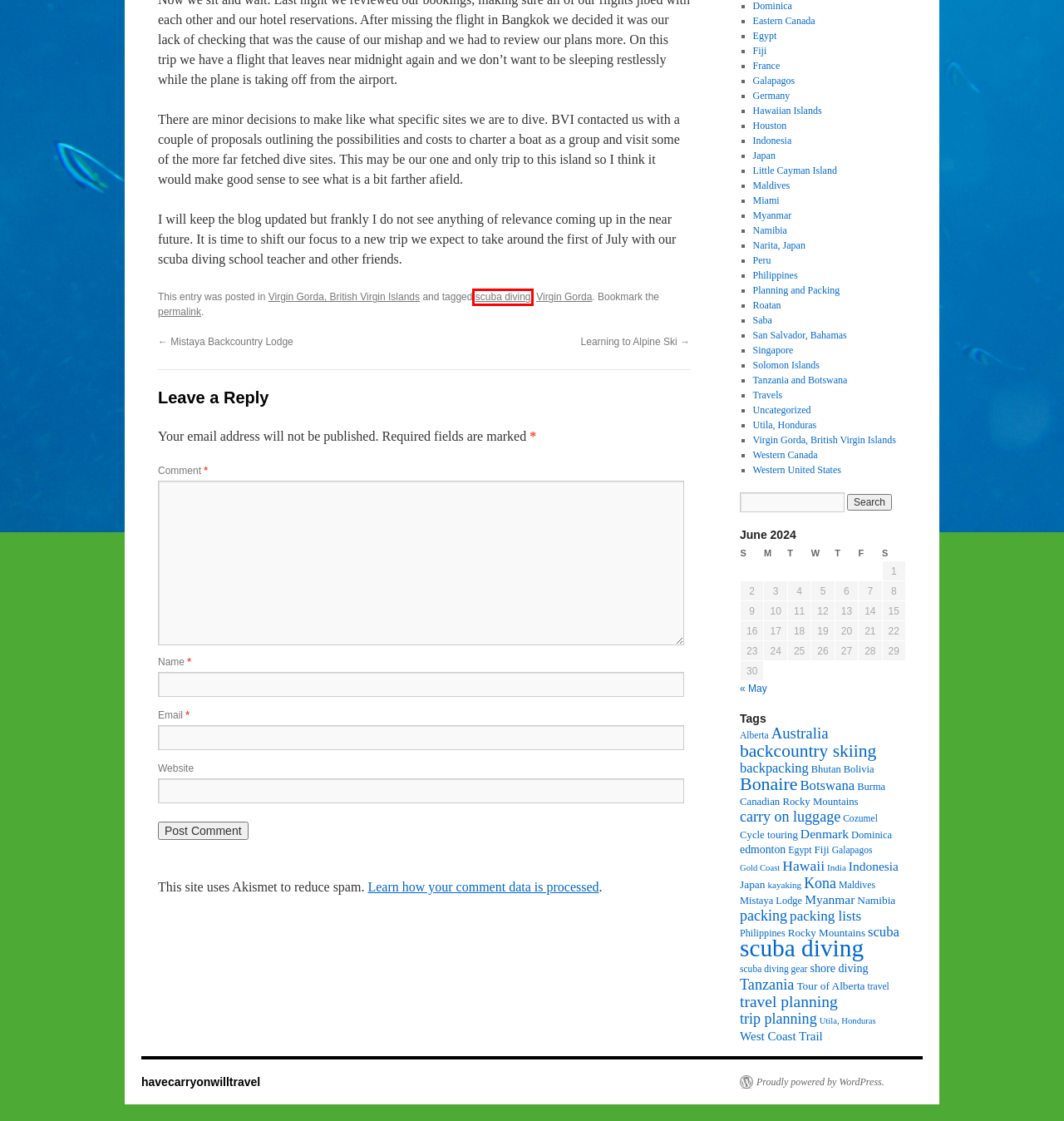Look at the screenshot of the webpage and find the element within the red bounding box. Choose the webpage description that best fits the new webpage that will appear after clicking the element. Here are the candidates:
A. San Salvador, Bahamas Archives - havecarryonwilltravelhavecarryonwilltravel
B. Galapagos Archives - havecarryonwilltravelhavecarryonwilltravel
C. Hawaii Archives - havecarryonwilltravelhavecarryonwilltravel
D. West Coast Trail Archives - havecarryonwilltravelhavecarryonwilltravel
E. Dominica Archives - havecarryonwilltravelhavecarryonwilltravel
F. Virgin Gorda, British Virgin Islands Archives - havecarryonwilltravelhavecarryonwilltravel
G. scuba diving Archives - havecarryonwilltravelhavecarryonwilltravel
H. Little Cayman Island Archives - havecarryonwilltravelhavecarryonwilltravel

G